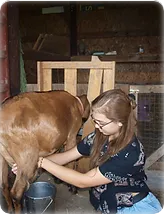What is the camper wearing?
Please provide a comprehensive answer to the question based on the webpage screenshot.

The caption describes the camper as dressed casually with glasses and long hair, indicating that the camper is wearing glasses as part of their casual attire.